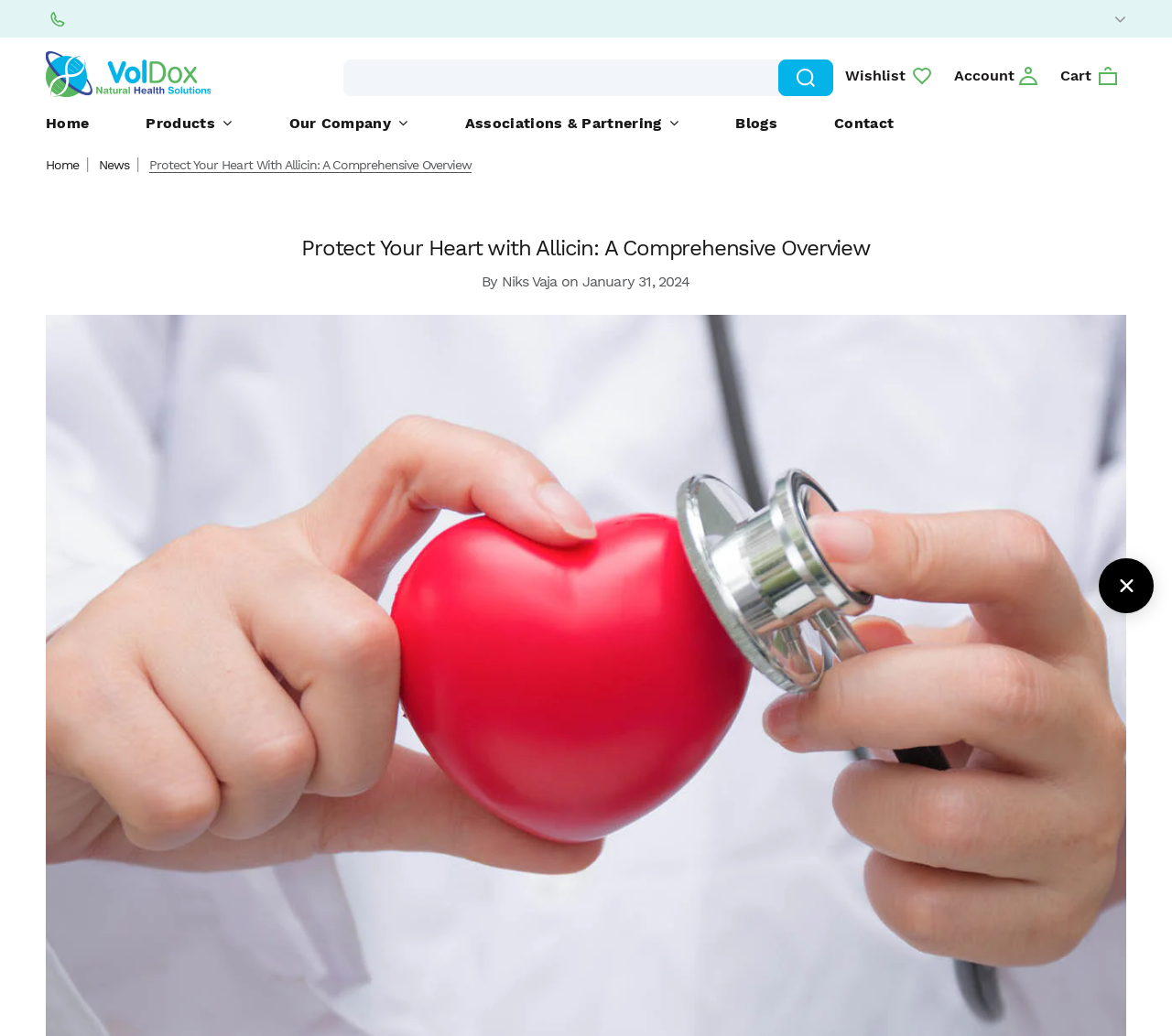Determine the bounding box coordinates (top-left x, top-left y, bottom-right x, bottom-right y) of the UI element described in the following text: Home

[0.039, 0.104, 0.076, 0.134]